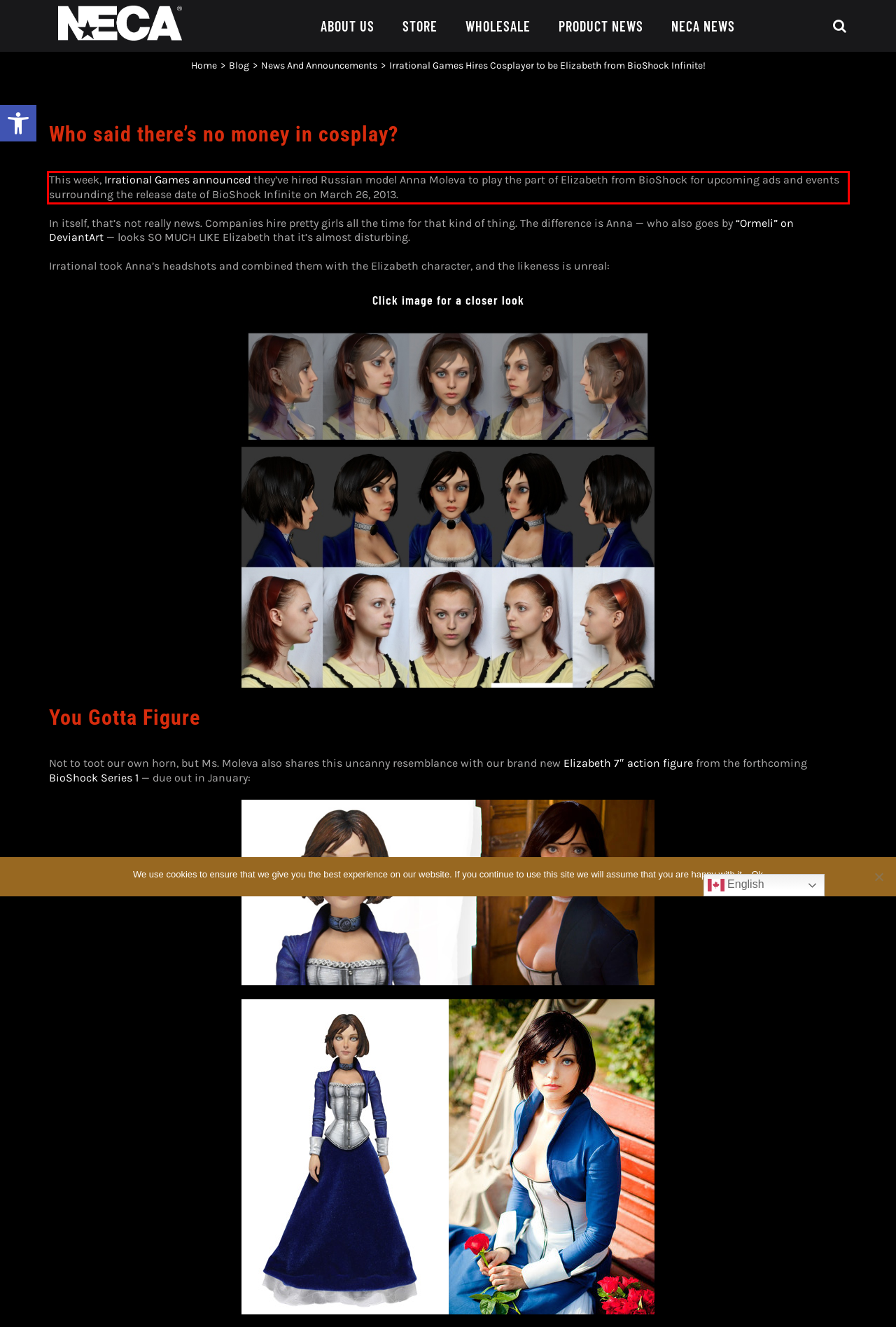Examine the webpage screenshot, find the red bounding box, and extract the text content within this marked area.

This week, Irrational Games announced they’ve hired Russian model Anna Moleva to play the part of Elizabeth from BioShock for upcoming ads and events surrounding the release date of BioShock Infinite on March 26, 2013.